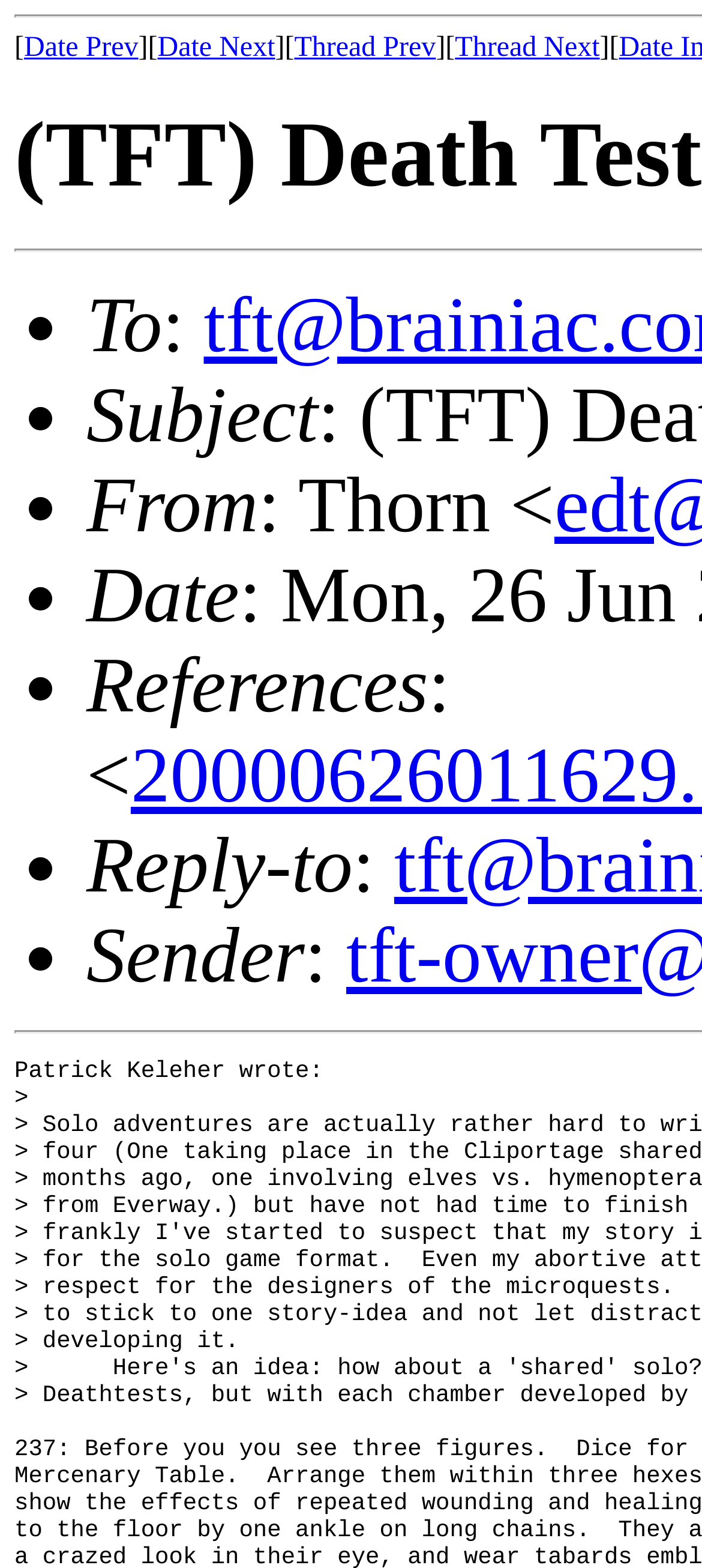Create a detailed summary of all the visual and textual information on the webpage.

The webpage appears to be a forum or discussion thread page, with a title "(TFT) Death Test Rooms" at the top. Below the title, there are navigation links "Date Prev", "Date Next", "Thread Prev", and "Thread Next" aligned horizontally, allowing users to navigate through the thread.

Below the navigation links, there is a list of items, each marked with a bullet point ("•"). The list contains several fields, including "To", "Subject", "From", "Date", "References", "Reply-to", and "Sender", each with its corresponding value or information. The fields are arranged vertically, with the bullet points aligned to the left.

The "From" field contains the name "Thorn" and an email address. The "References" field contains a URL or a link. The other fields display various pieces of information related to the thread or post.

Overall, the webpage appears to be a detailed view of a single thread or post, with navigation links and a list of fields providing information about the post.